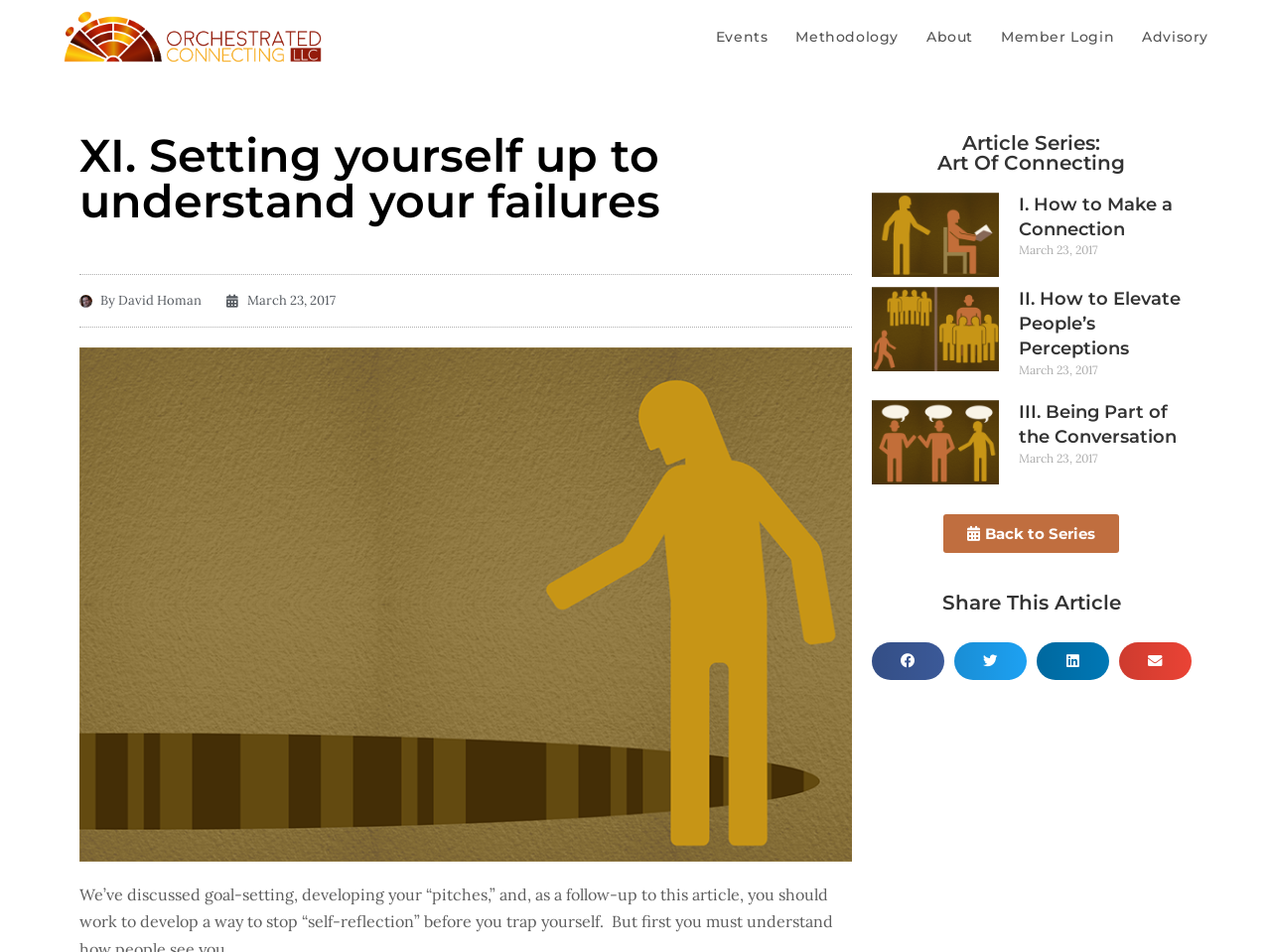Given the description "aria-label="Share on twitter"", determine the bounding box of the corresponding UI element.

[0.751, 0.675, 0.808, 0.715]